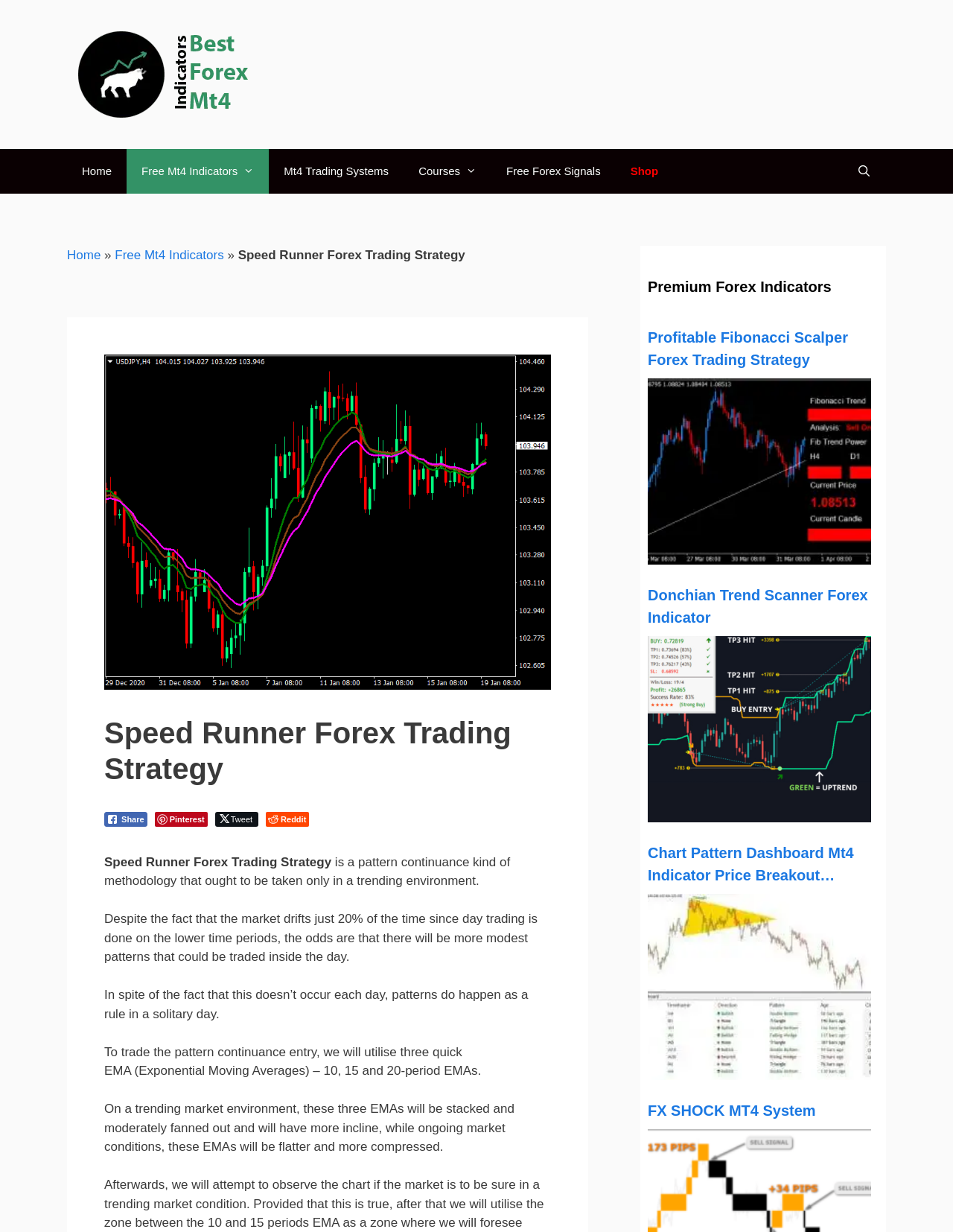What is the name of the Forex indicator mentioned in the webpage?
Please answer the question with as much detail as possible using the screenshot.

The link element with the text 'Donchian Trend Scanner Forex Indicator' suggests that one of the Forex indicators mentioned in the webpage is the 'Donchian Trend Scanner'.